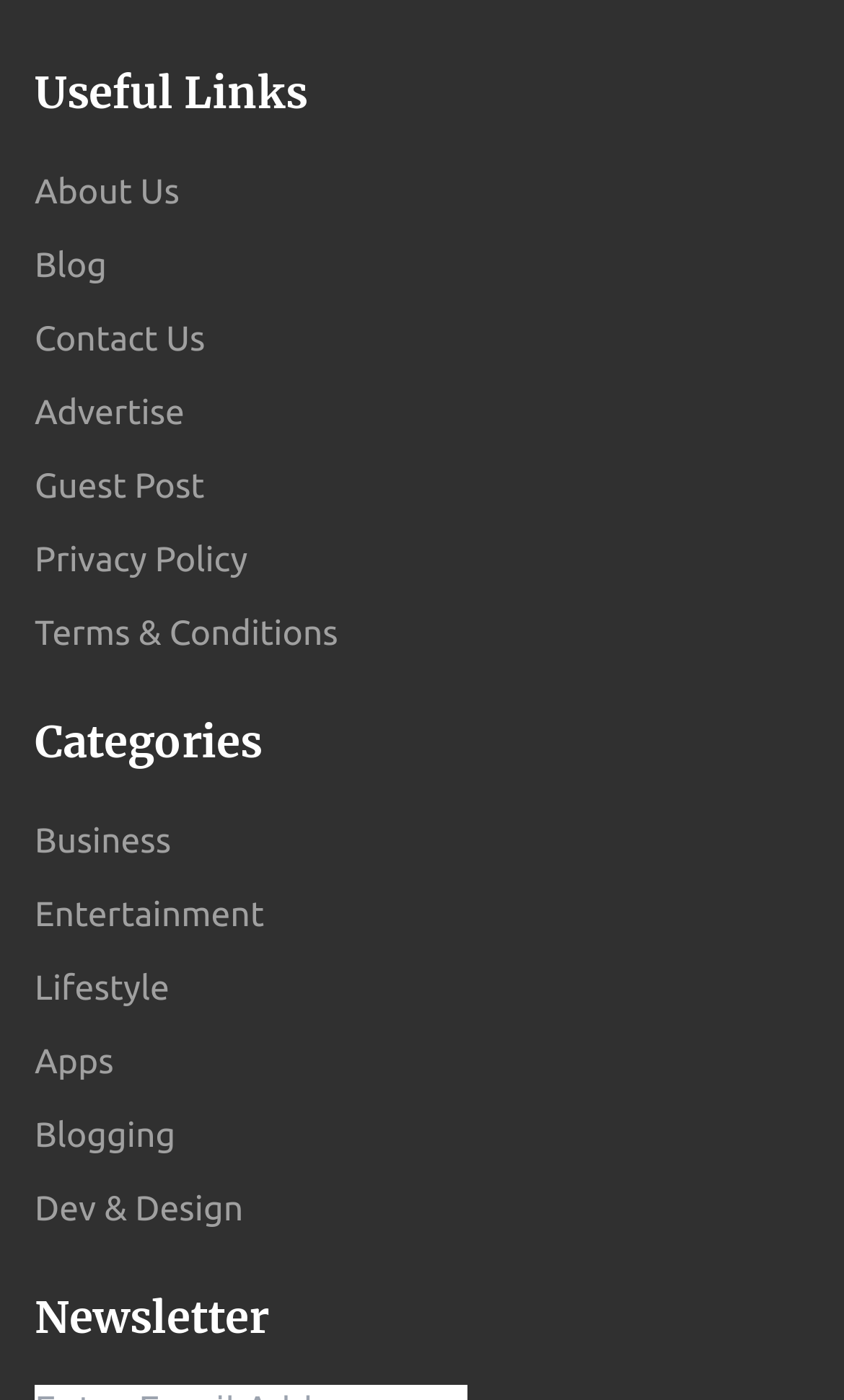Please provide the bounding box coordinates for the element that needs to be clicked to perform the instruction: "Click on About Us". The coordinates must consist of four float numbers between 0 and 1, formatted as [left, top, right, bottom].

[0.041, 0.114, 0.213, 0.16]